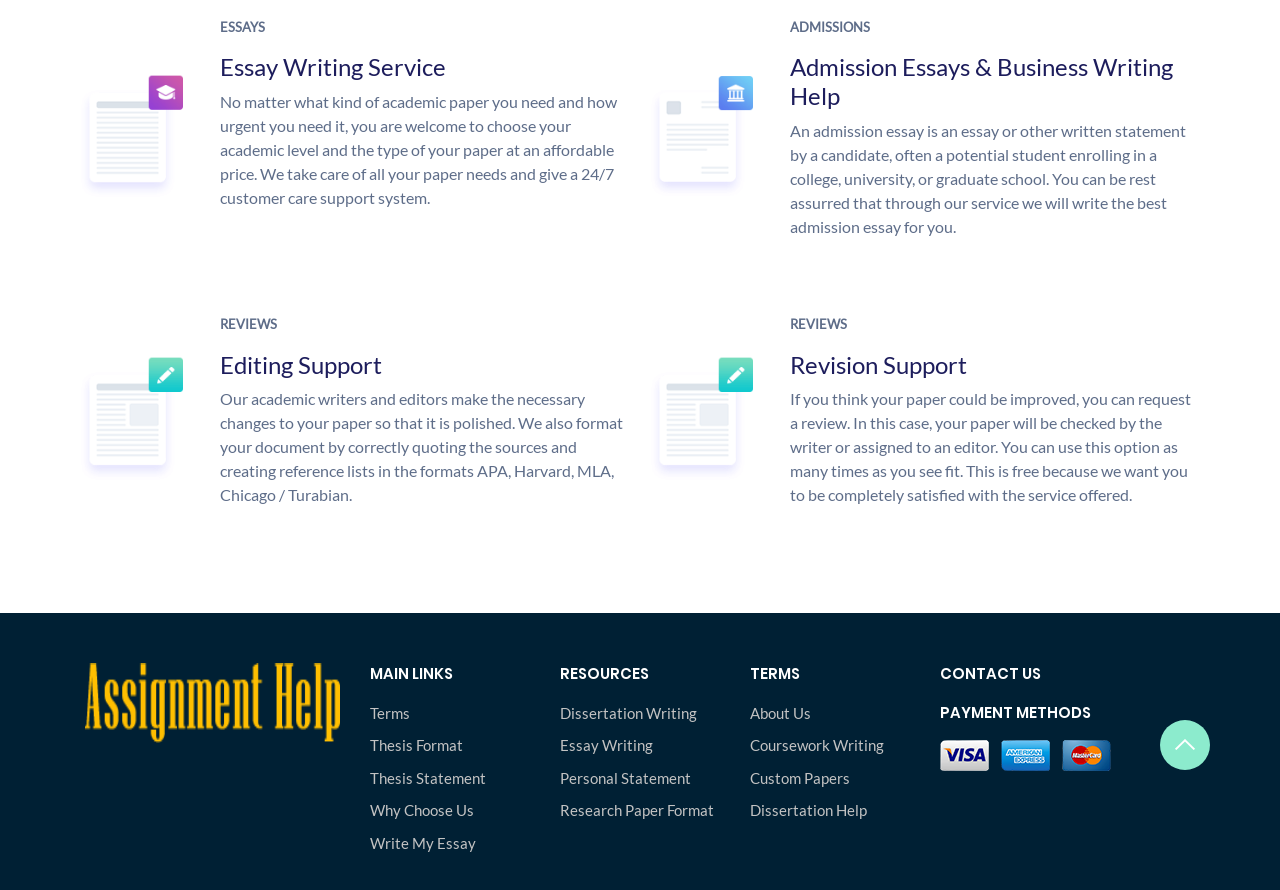Determine the bounding box coordinates of the region I should click to achieve the following instruction: "Click on the 'Terms' link". Ensure the bounding box coordinates are four float numbers between 0 and 1, i.e., [left, top, right, bottom].

[0.289, 0.789, 0.414, 0.814]